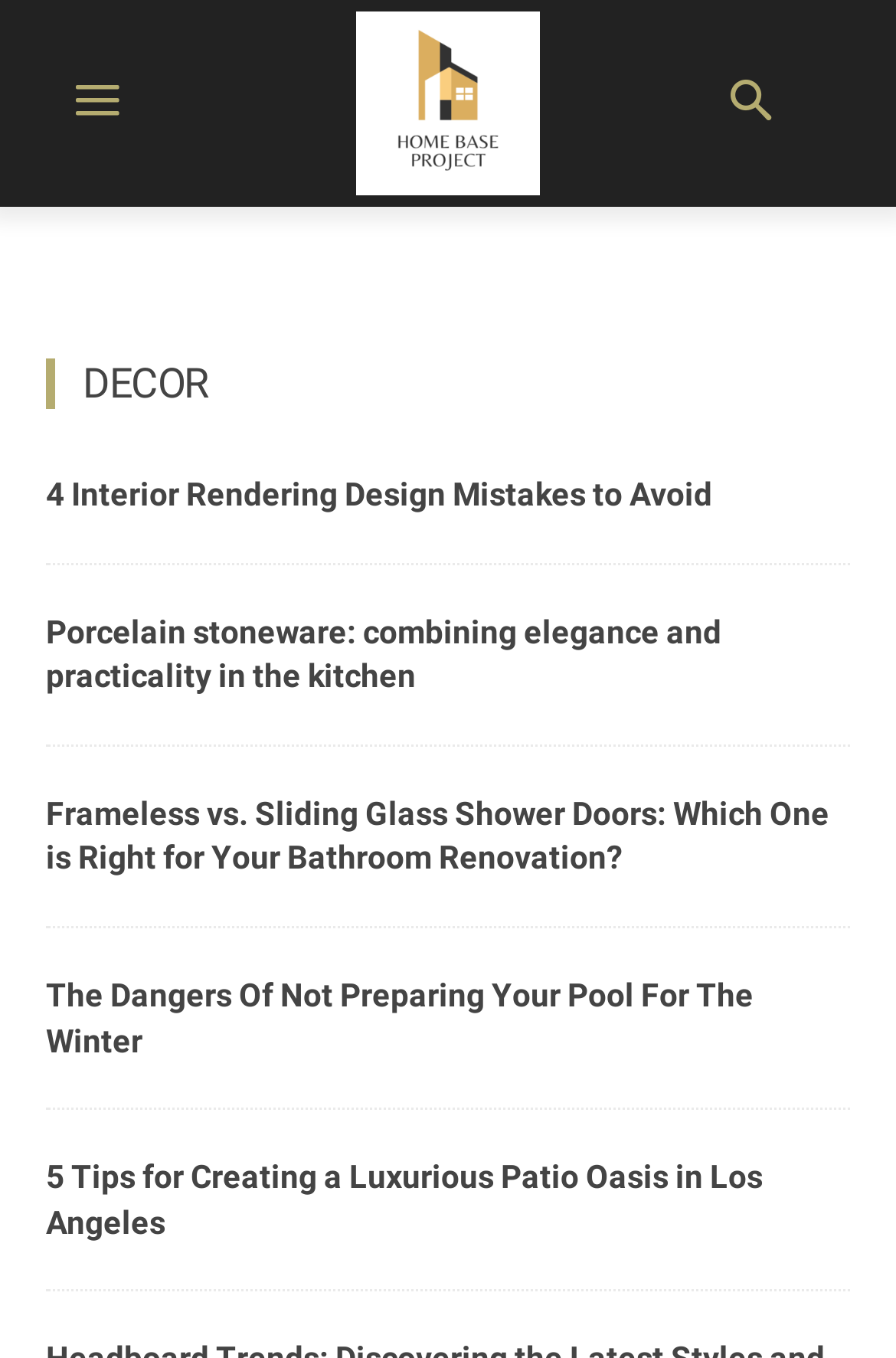Please determine the bounding box of the UI element that matches this description: title="Home Base Project". The coordinates should be given as (top-left x, top-left y, bottom-right x, bottom-right y), with all values between 0 and 1.

[0.223, 0.008, 0.777, 0.144]